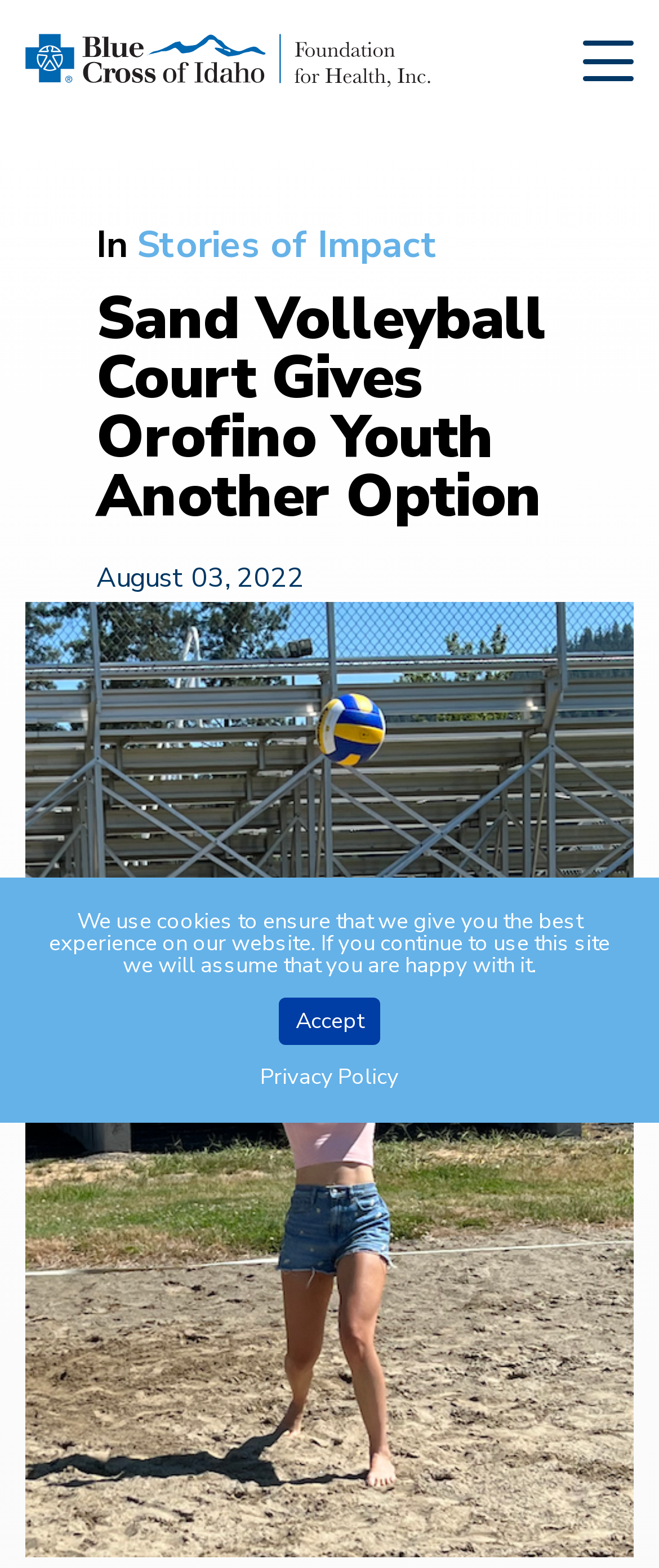What is the date of the article?
Refer to the screenshot and deliver a thorough answer to the question presented.

The date of the article can be found below the heading 'Sand Volleyball Court Gives Orofino Youth Another Option', where it is written as 'August 03, 2022'.